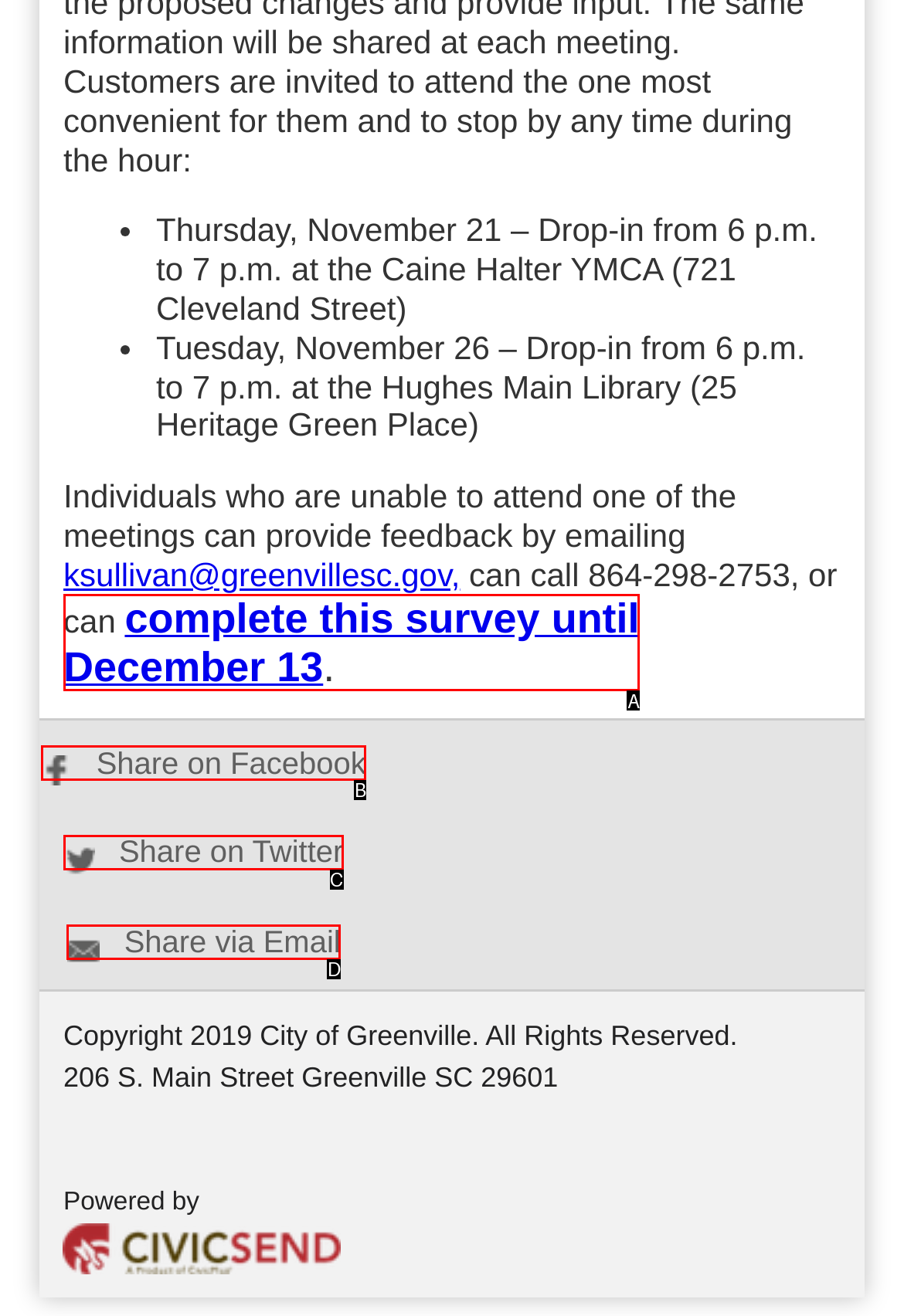Which HTML element matches the description: Share on Twitter?
Reply with the letter of the correct choice.

C